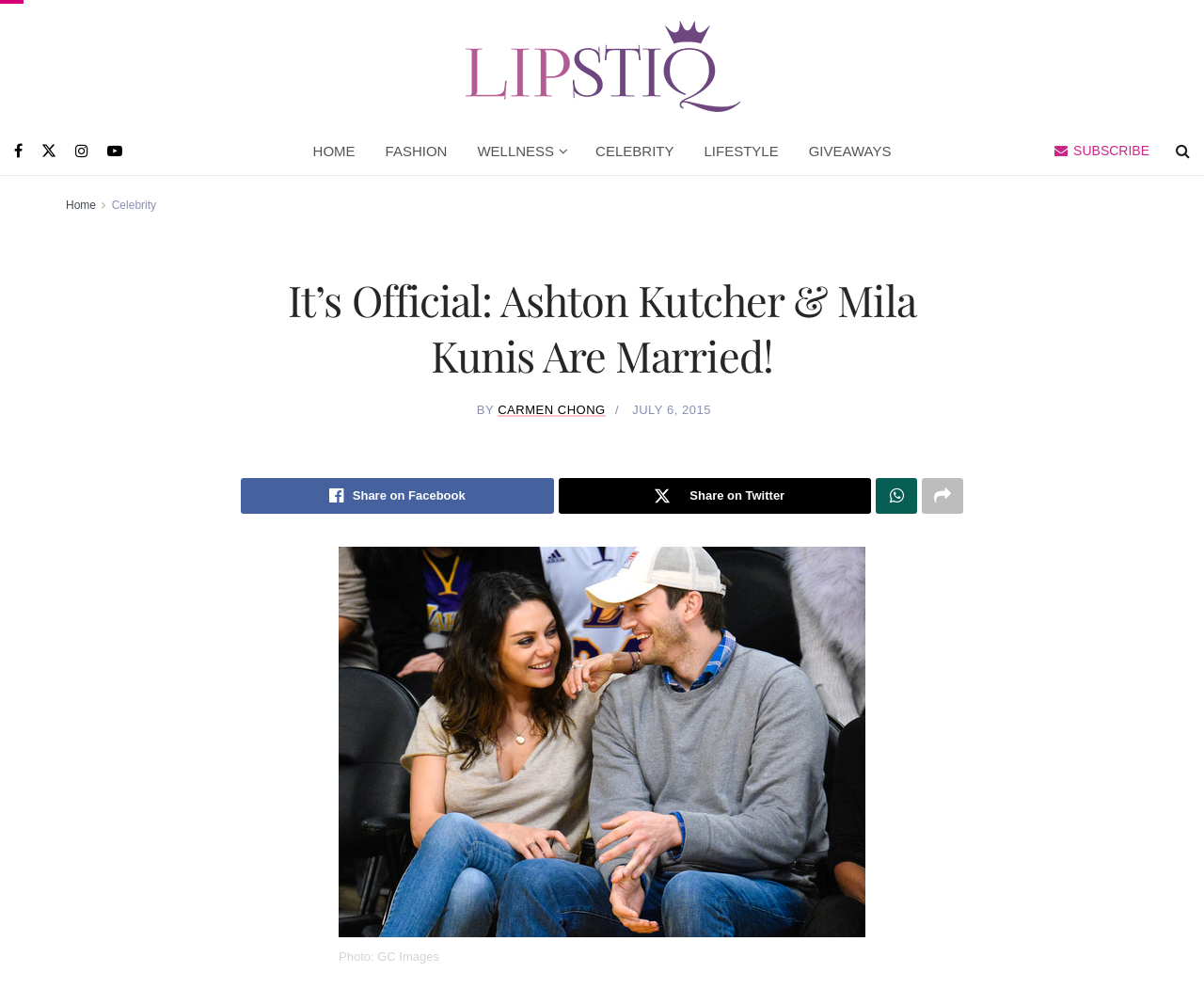Please identify the bounding box coordinates of the element I should click to complete this instruction: 'Go to the HOME page'. The coordinates should be given as four float numbers between 0 and 1, like this: [left, top, right, bottom].

[0.247, 0.129, 0.307, 0.176]